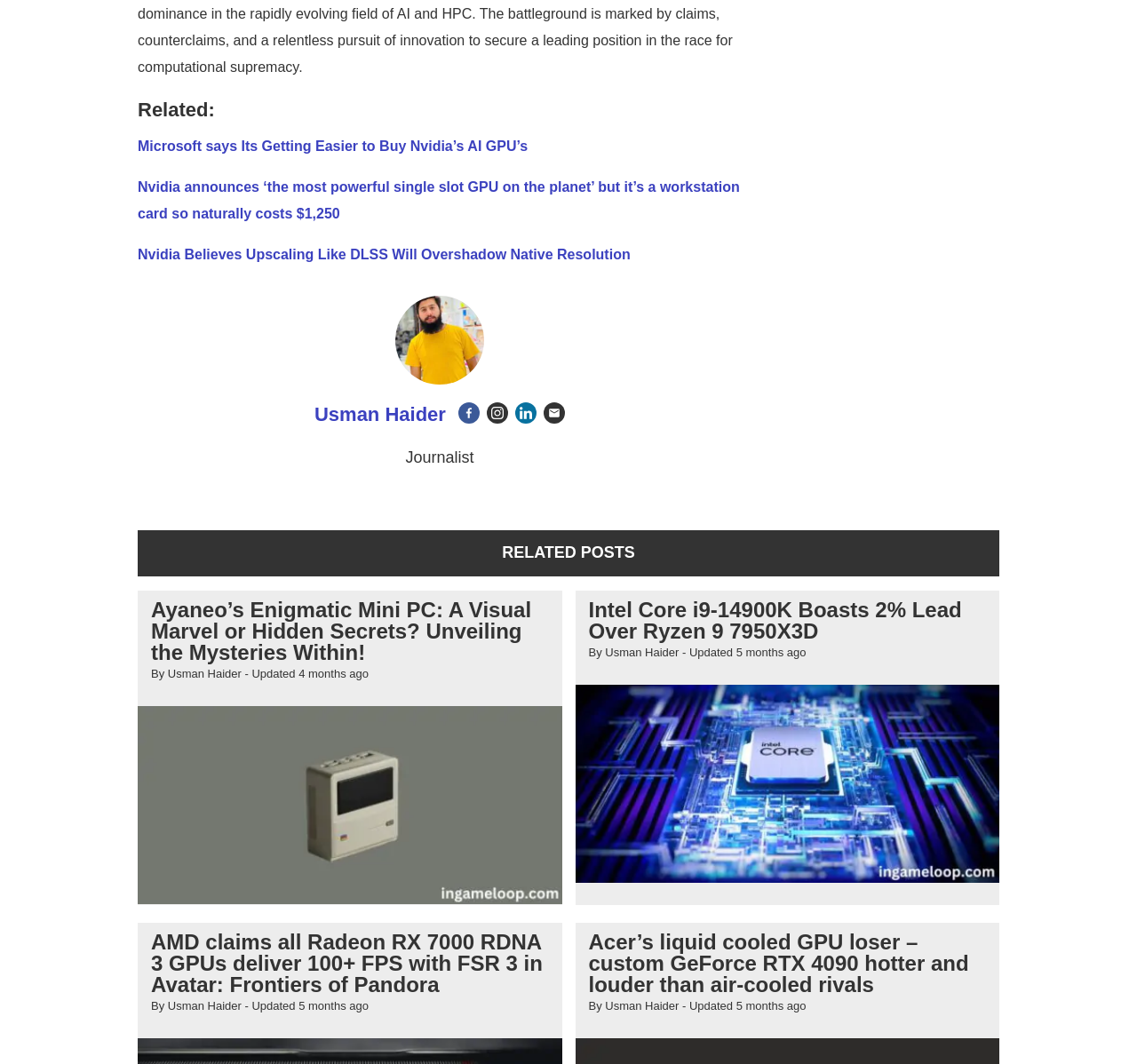Could you determine the bounding box coordinates of the clickable element to complete the instruction: "Check out the post about Intel Core i9-14900K"? Provide the coordinates as four float numbers between 0 and 1, i.e., [left, top, right, bottom].

[0.506, 0.815, 0.879, 0.832]